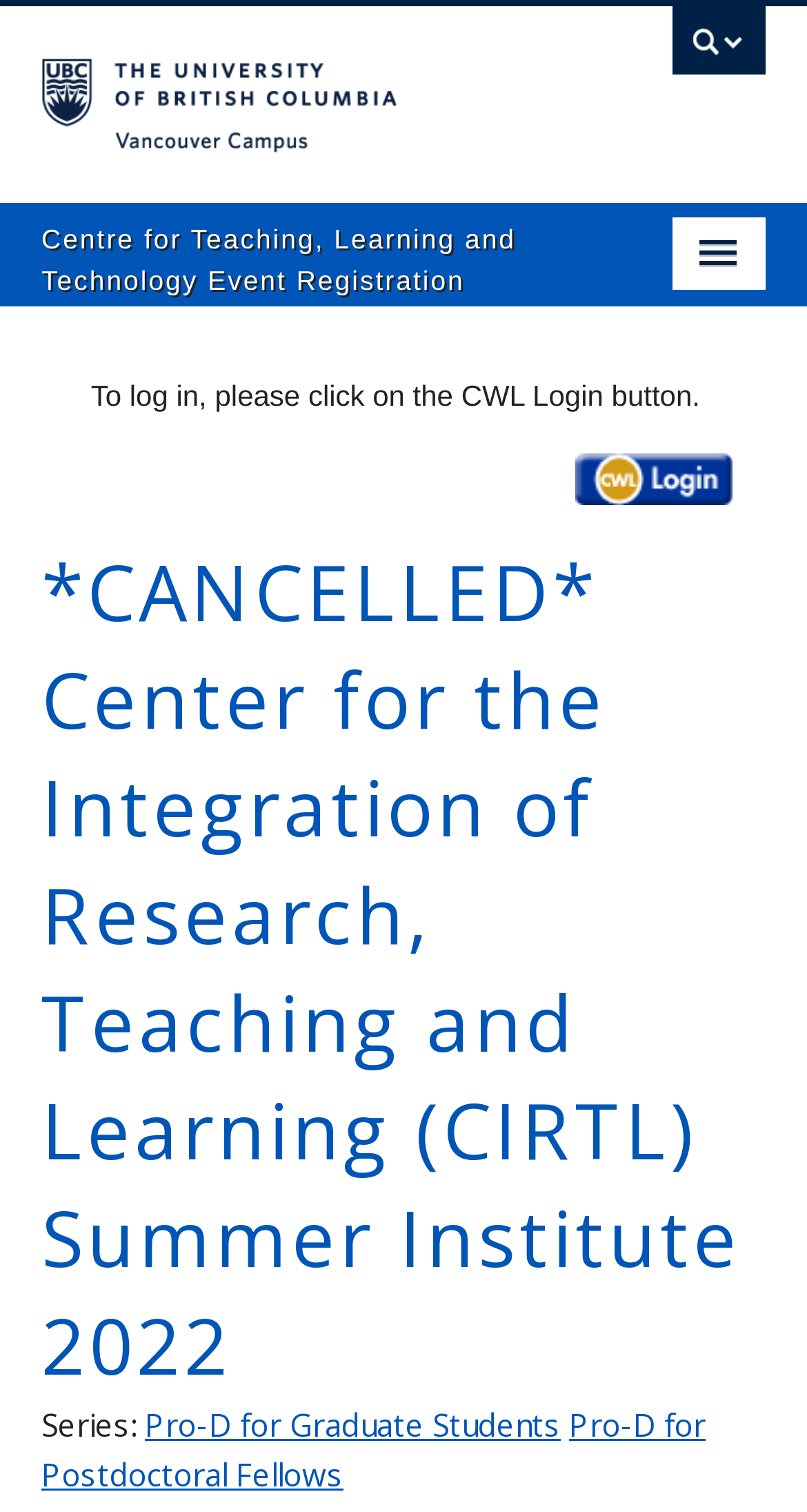Determine the bounding box coordinates for the element that should be clicked to follow this instruction: "search for something". The coordinates should be given as four float numbers between 0 and 1, in the format [left, top, right, bottom].

[0.051, 0.041, 0.949, 0.082]